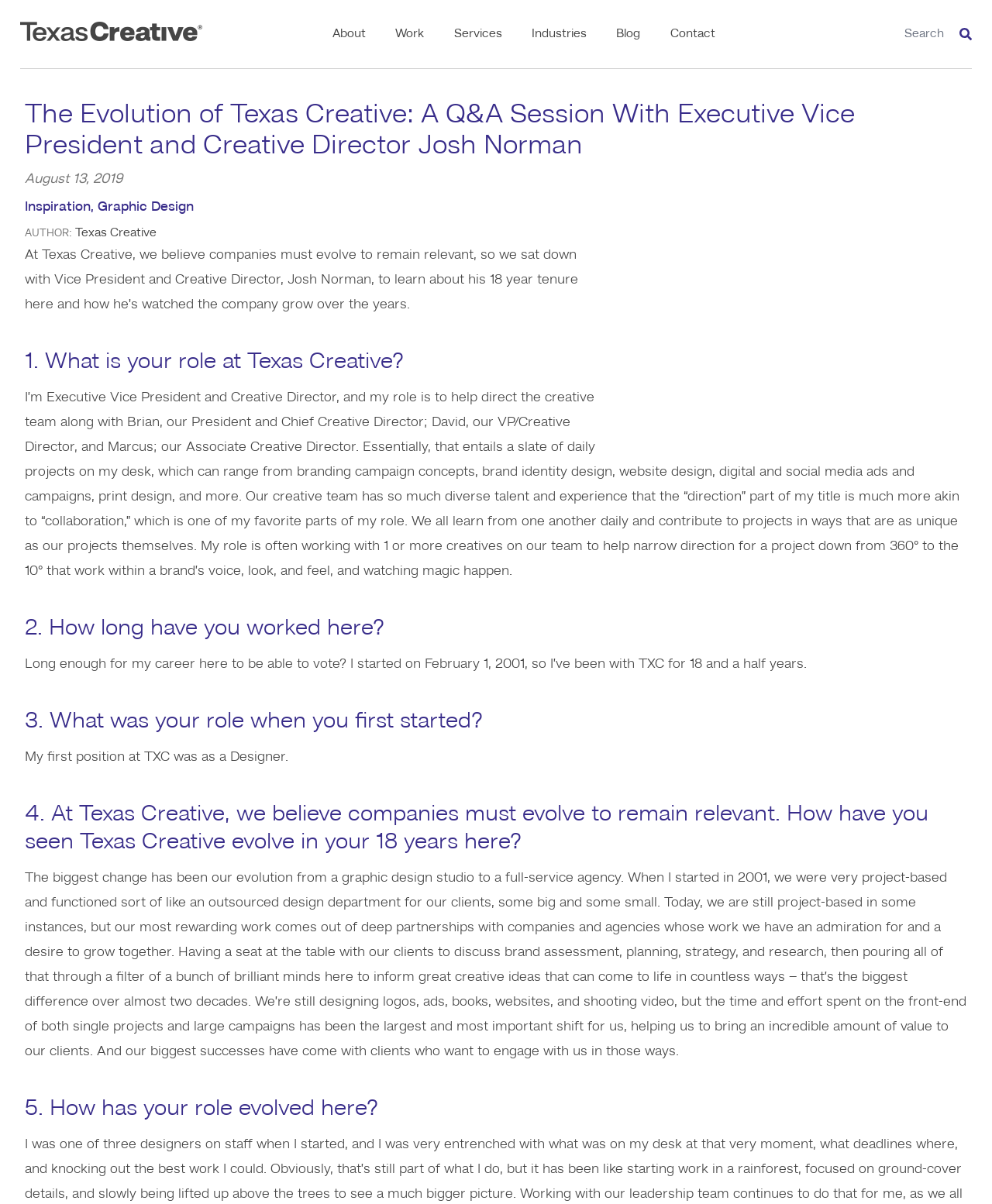Deliver a detailed narrative of the webpage's visual and textual elements.

This webpage is a Q&A session with Josh Norman, the Executive Vice President and Creative Director of Texas Creative. At the top left corner, there is a logo of Texas Creative, accompanied by a link to the company's website. Below the logo, there is a navigation menu with links to different sections of the website, including "About", "Work", "Services", "Industries", "Blog", and "Contact". On the right side of the navigation menu, there is a search bar with a search button.

The main content of the webpage is the Q&A session with Josh Norman. The title of the session, "The Evolution of Texas Creative: A Q&A Session With Executive Vice President and Creative Director Josh Norman", is displayed prominently at the top of the page. Below the title, there is a timestamp indicating that the session was published on August 13, 2019.

The Q&A session is divided into five sections, each with a heading and a corresponding answer. The headings are "1. What is your role at Texas Creative?", "2. How long have you worked here?", "3. What was your role when you first started?", "4. At Texas Creative, we believe companies must evolve to remain relevant. How have you seen Texas Creative evolve in your 18 years here?", and "5. How has your role evolved here?". The answers to each question are provided in a block of text below each heading.

To the right of the Q&A session, there is a large image related to the topic of the session. The image takes up most of the right side of the page, leaving a small margin at the top and bottom.

Overall, the webpage has a clean and organized layout, with a clear hierarchy of information and a prominent display of the Q&A session.